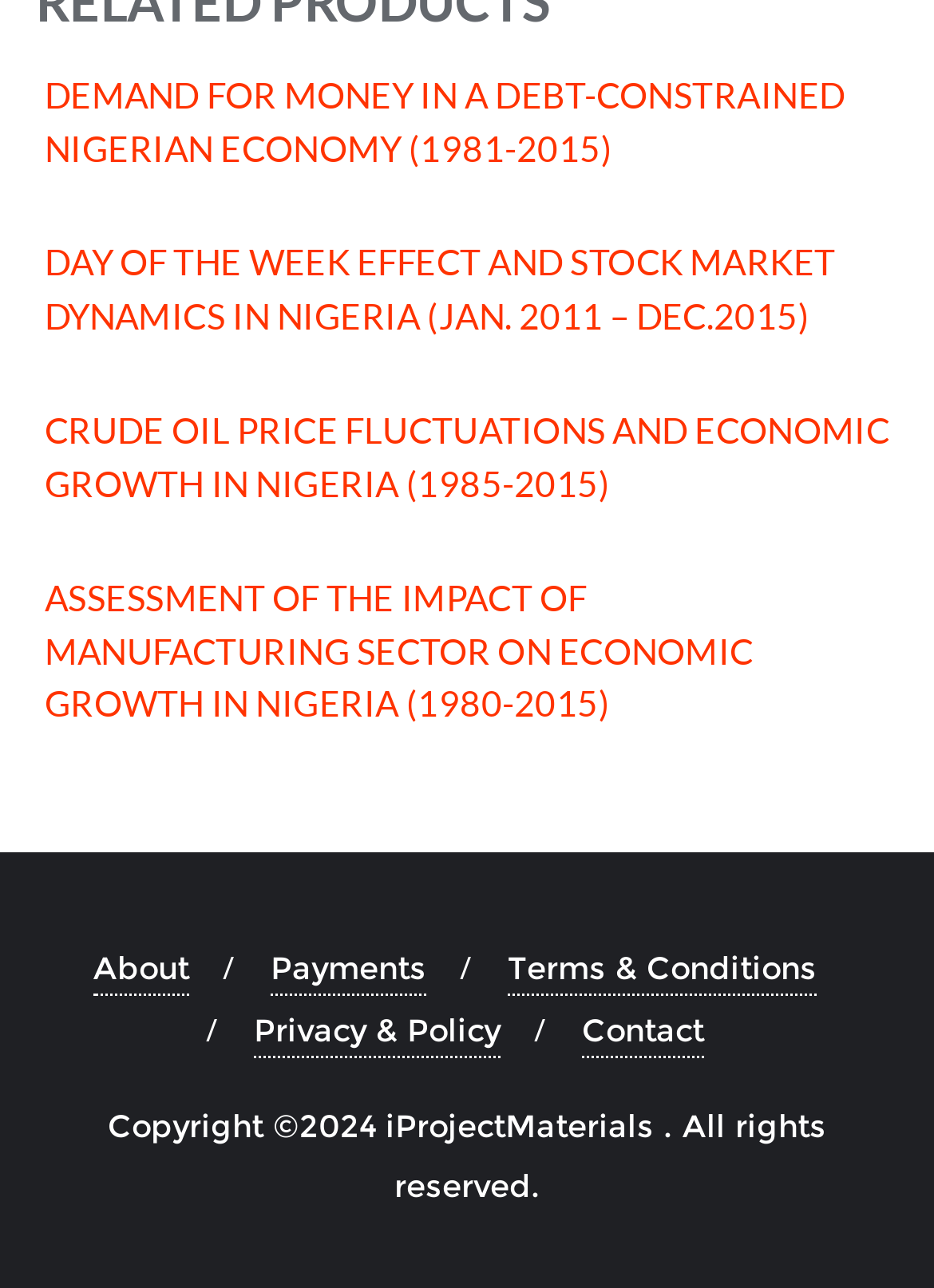Use the information in the screenshot to answer the question comprehensively: What is the topic of the first research paper?

The first link on the webpage has a heading 'DEMAND FOR MONEY IN A DEBT-CONSTRAINED NIGERIAN ECONOMY (1981-2015)', which suggests that the topic of the first research paper is related to money demand in Nigeria.